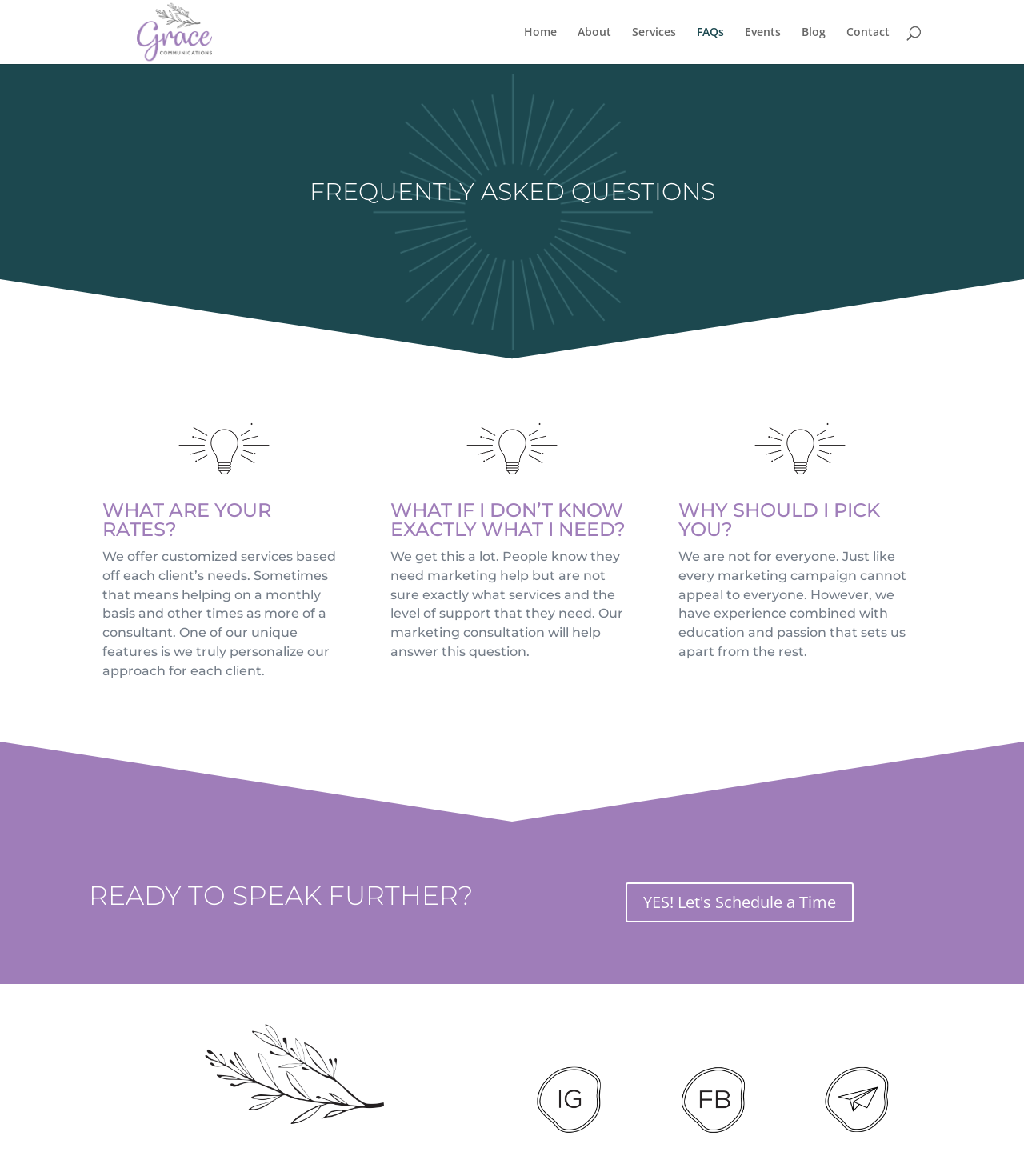Given the content of the image, can you provide a detailed answer to the question?
What can be done after reading the FAQs?

After reading the FAQs, one can click on the link 'YES! Let's Schedule a Time' to schedule a time to speak further with Grace Communications.